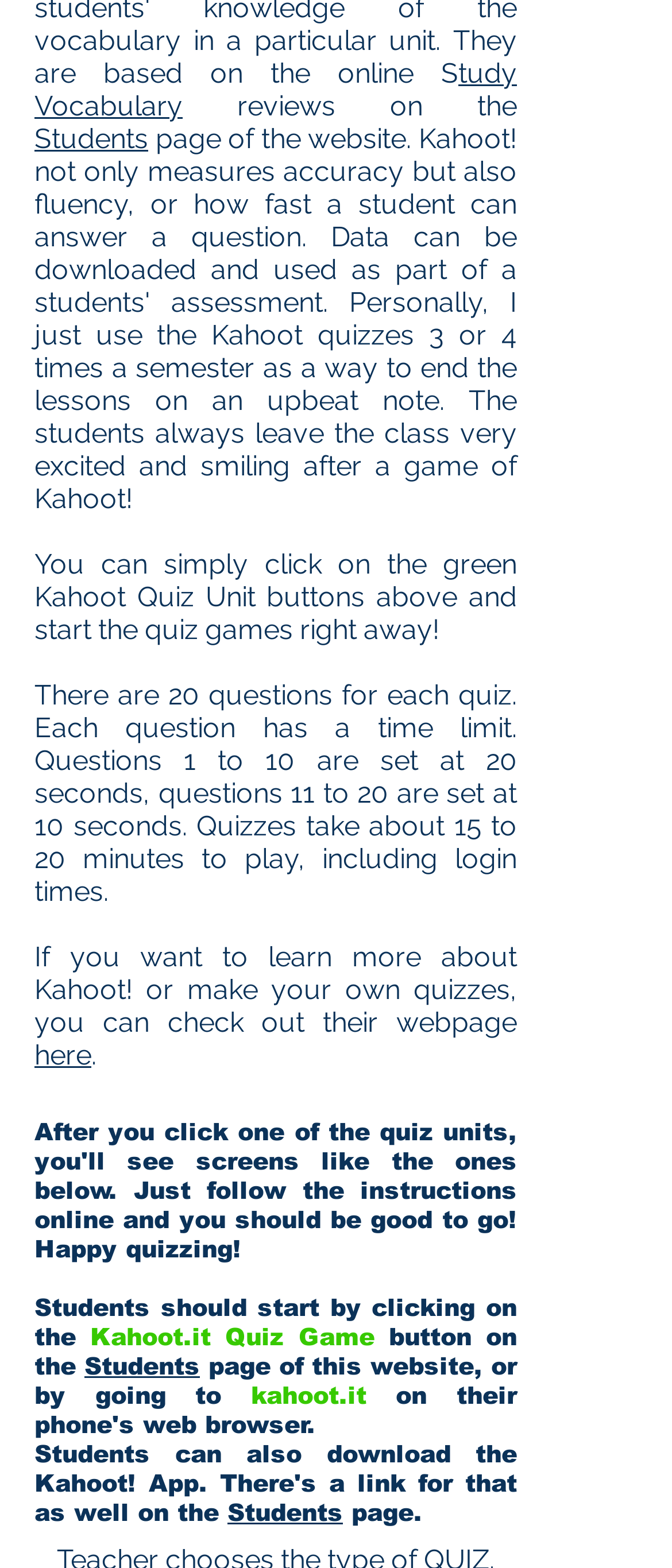What is the time limit for questions 1 to 10?
Please provide a comprehensive answer to the question based on the webpage screenshot.

According to the webpage, questions 1 to 10 are set at 20 seconds. This is mentioned in the text that explains the quiz format and time limits.